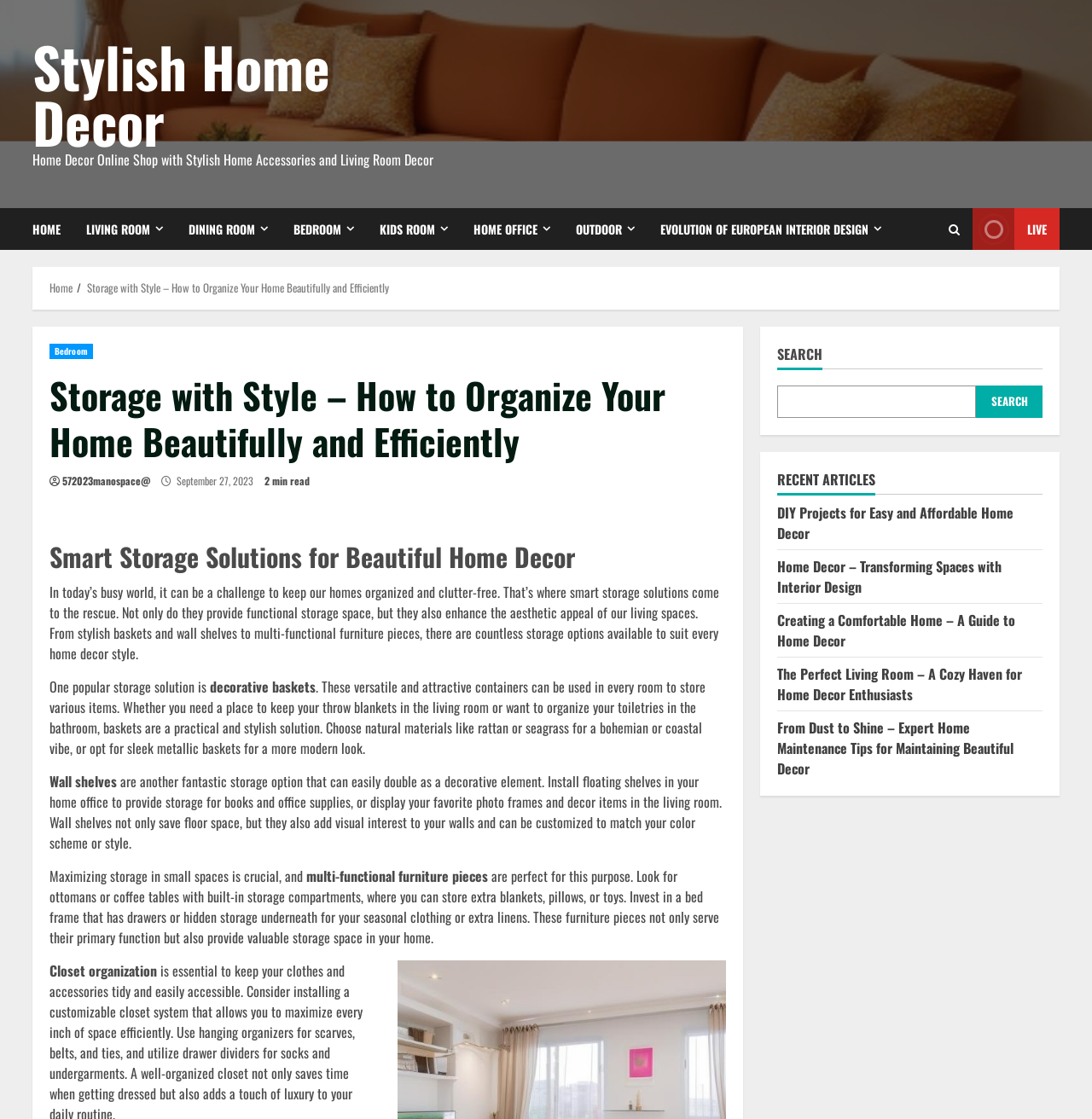What is the purpose of decorative baskets?
Please use the visual content to give a single word or phrase answer.

Storage and decoration